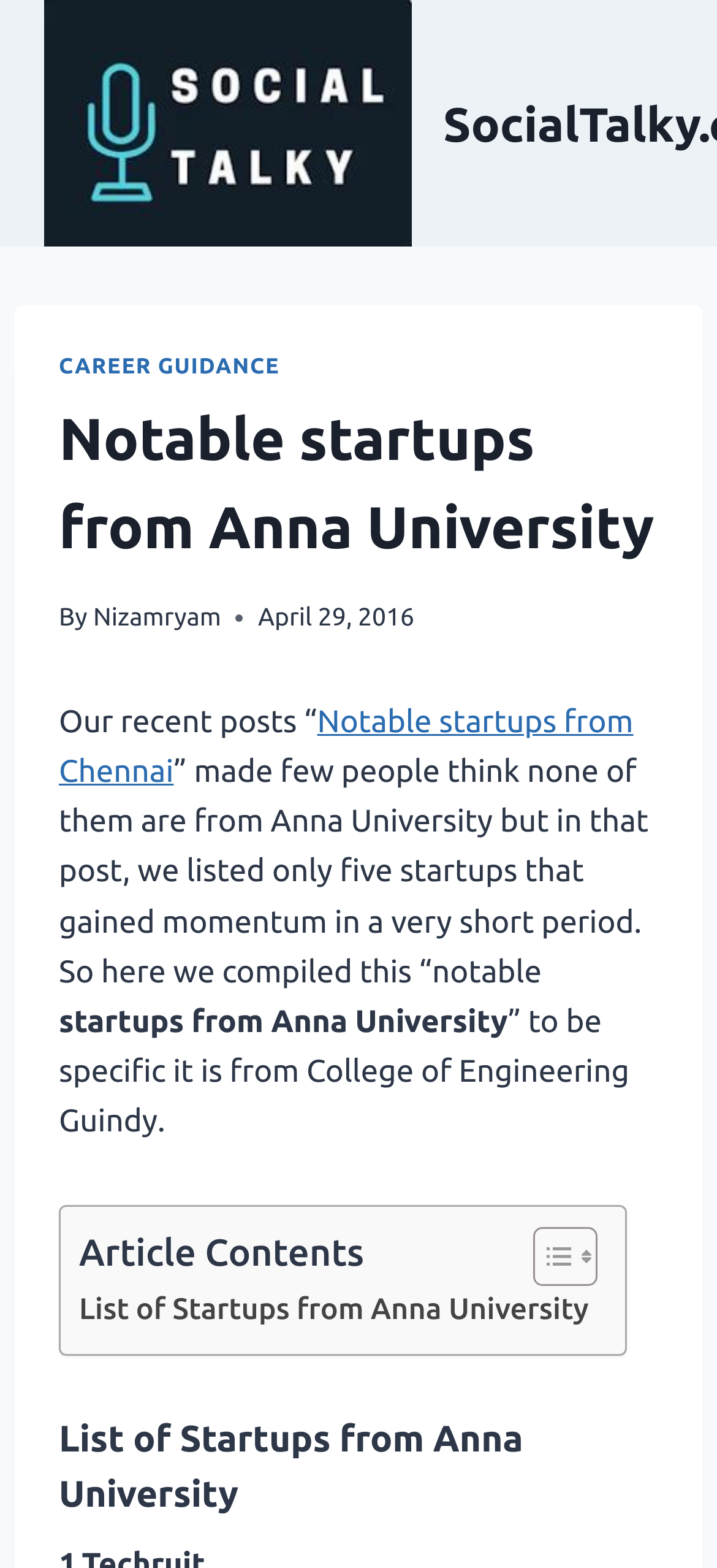Generate the main heading text from the webpage.

Notable startups from Anna University